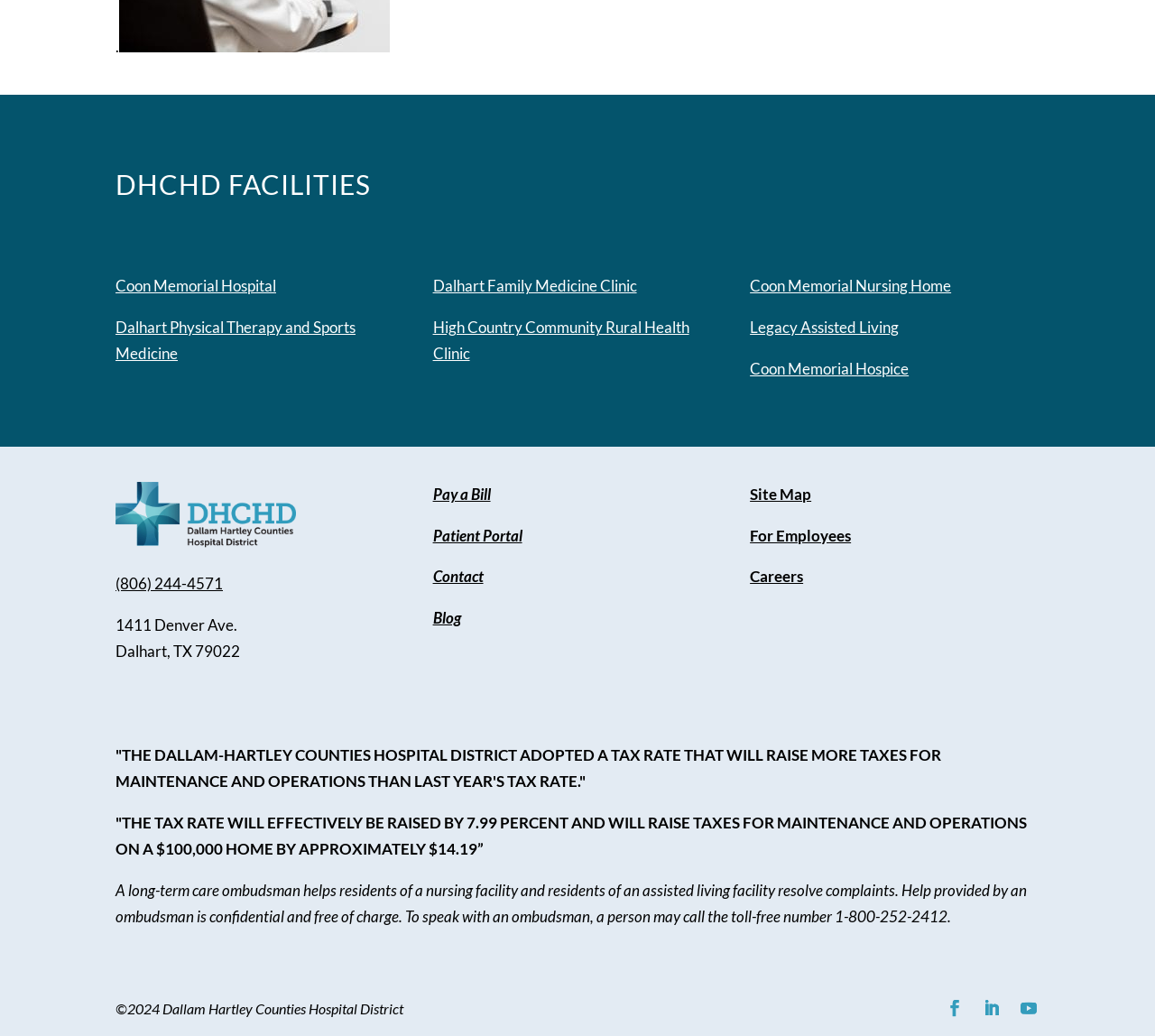What is the phone number to contact?
Using the image, answer in one word or phrase.

(806) 244-4571